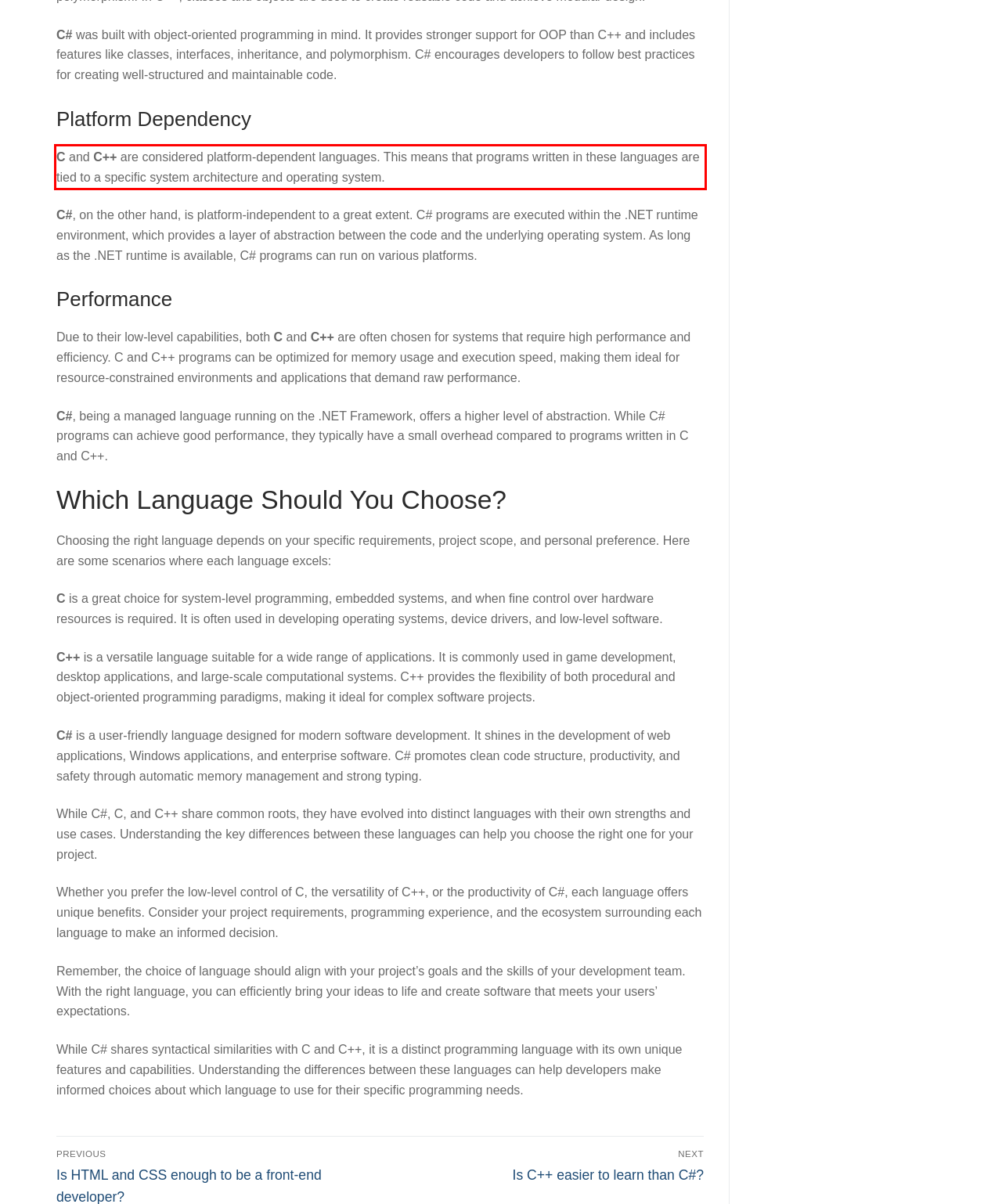Given a screenshot of a webpage with a red bounding box, please identify and retrieve the text inside the red rectangle.

C and C++ are considered platform-dependent languages. This means that programs written in these languages are tied to a specific system architecture and operating system.